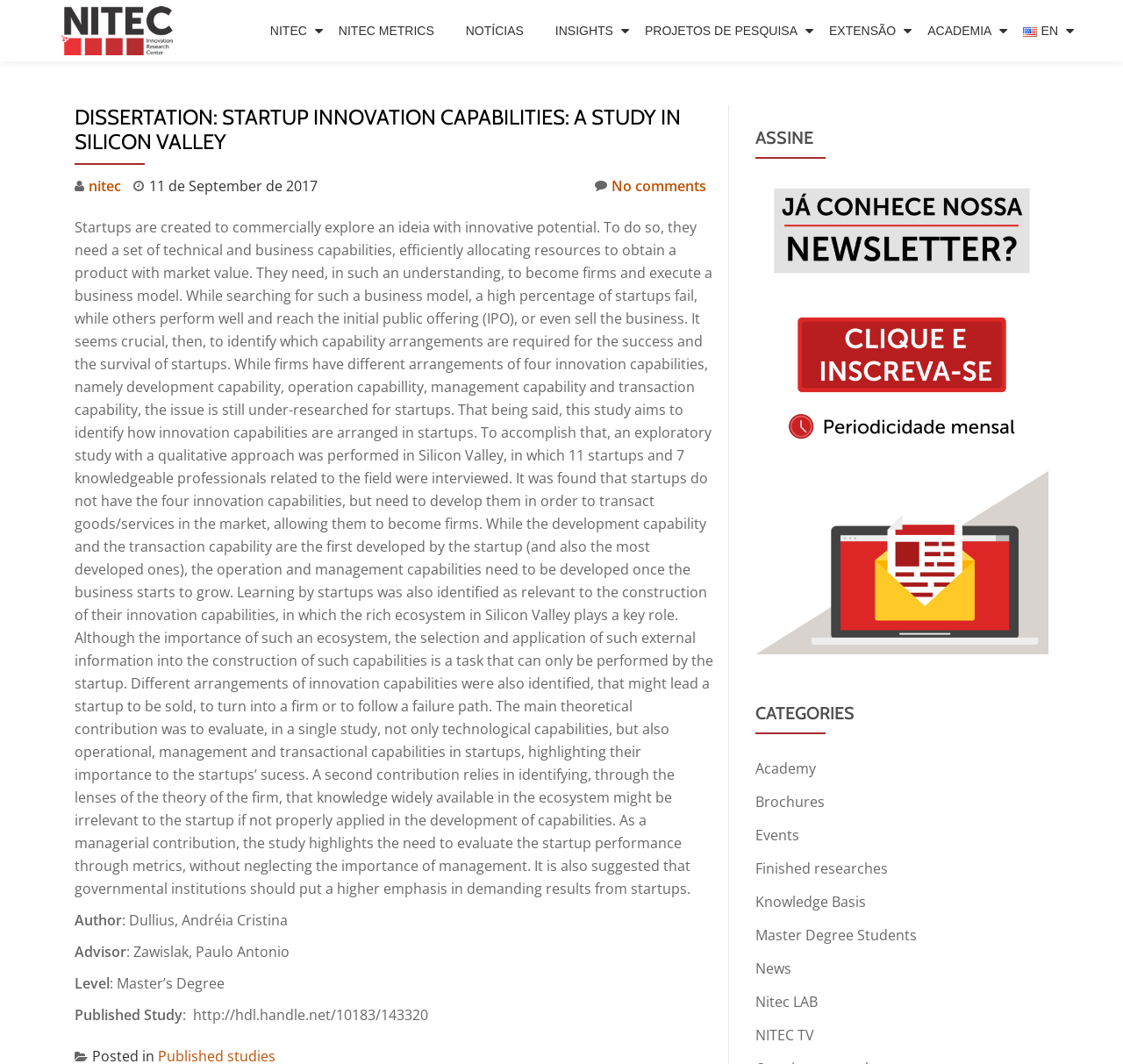Provide your answer in a single word or phrase: 
What is the level of the published study?

Master’s Degree